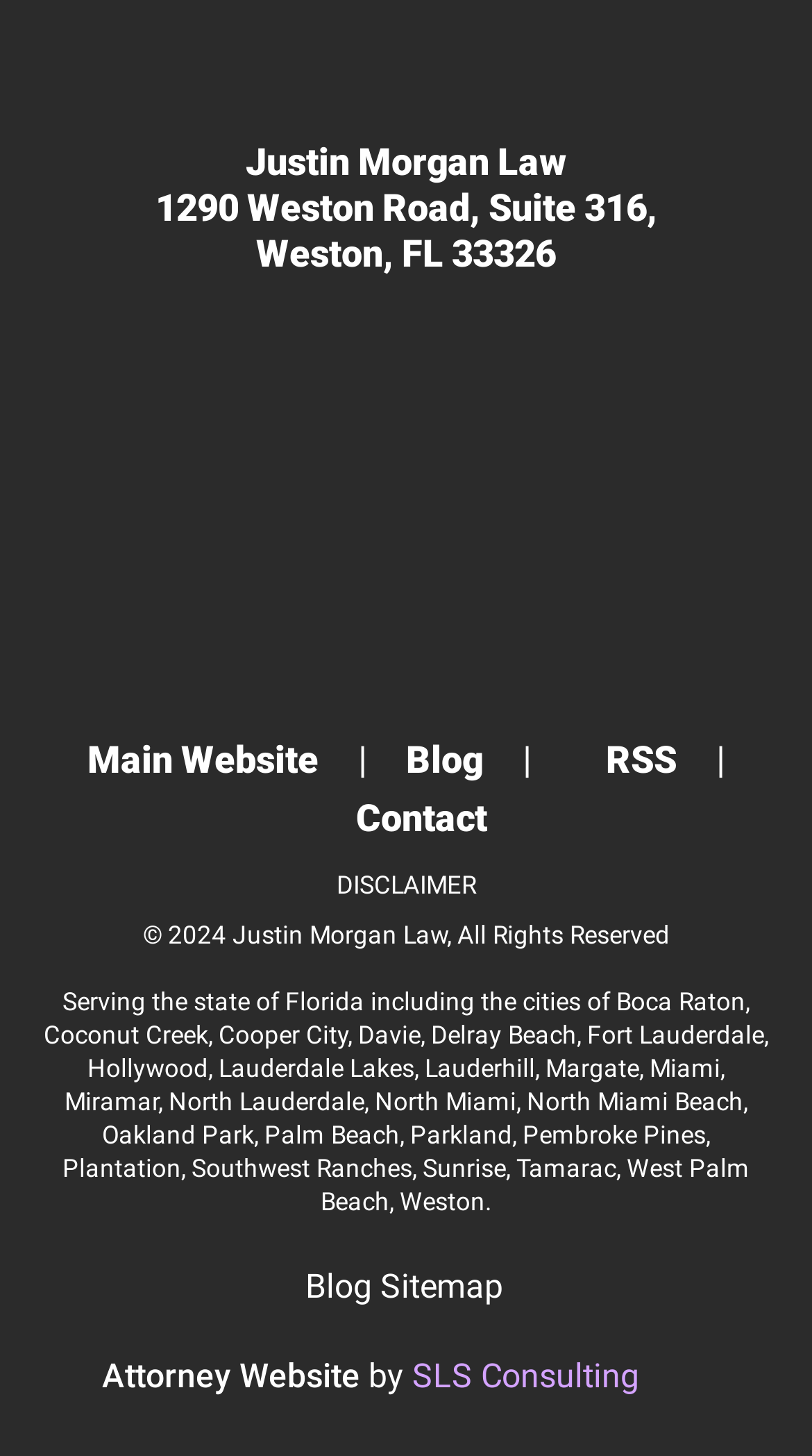Given the description of a UI element: "West Palm Beach", identify the bounding box coordinates of the matching element in the webpage screenshot.

[0.395, 0.793, 0.923, 0.836]